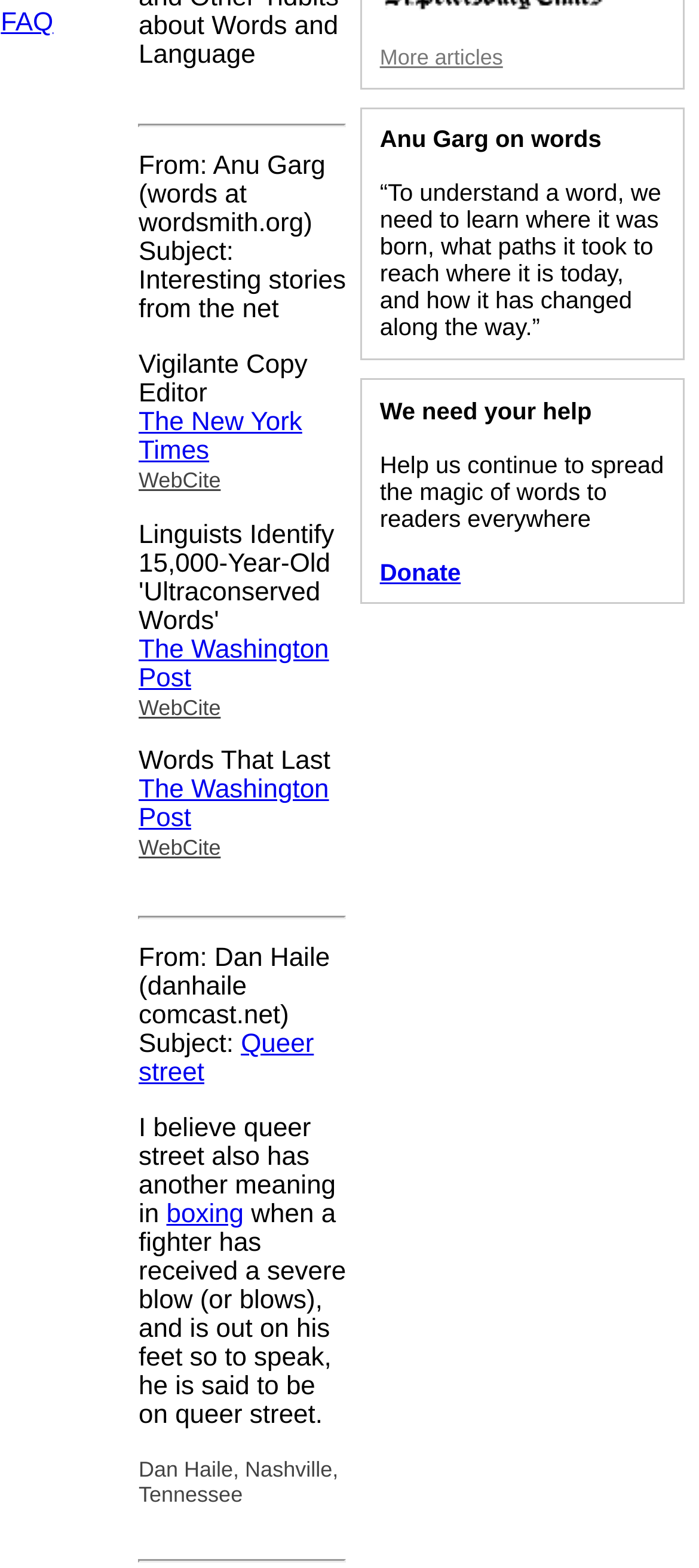Return the bounding box coordinates of the UI element that corresponds to this description: "More articles". The coordinates must be given as four float numbers in the range of 0 and 1, [left, top, right, bottom].

[0.543, 0.029, 0.719, 0.045]